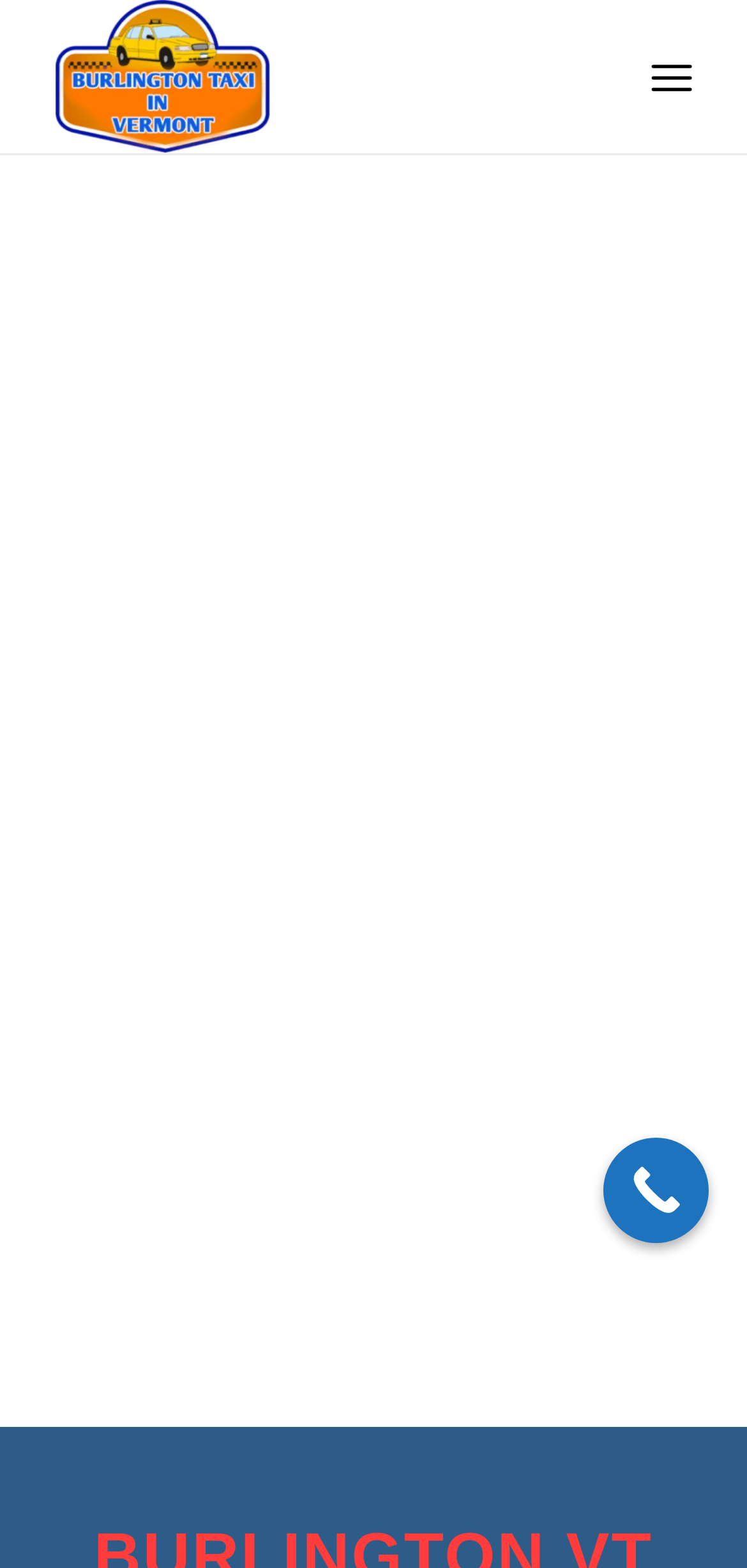What is the purpose of the 'Call Now Button'?
From the details in the image, provide a complete and detailed answer to the question.

I found the answer by looking at the position and text of the 'Call Now Button', which is at the bottom of the page and has a prominent position, implying that it is a call-to-action button to book a taxi.